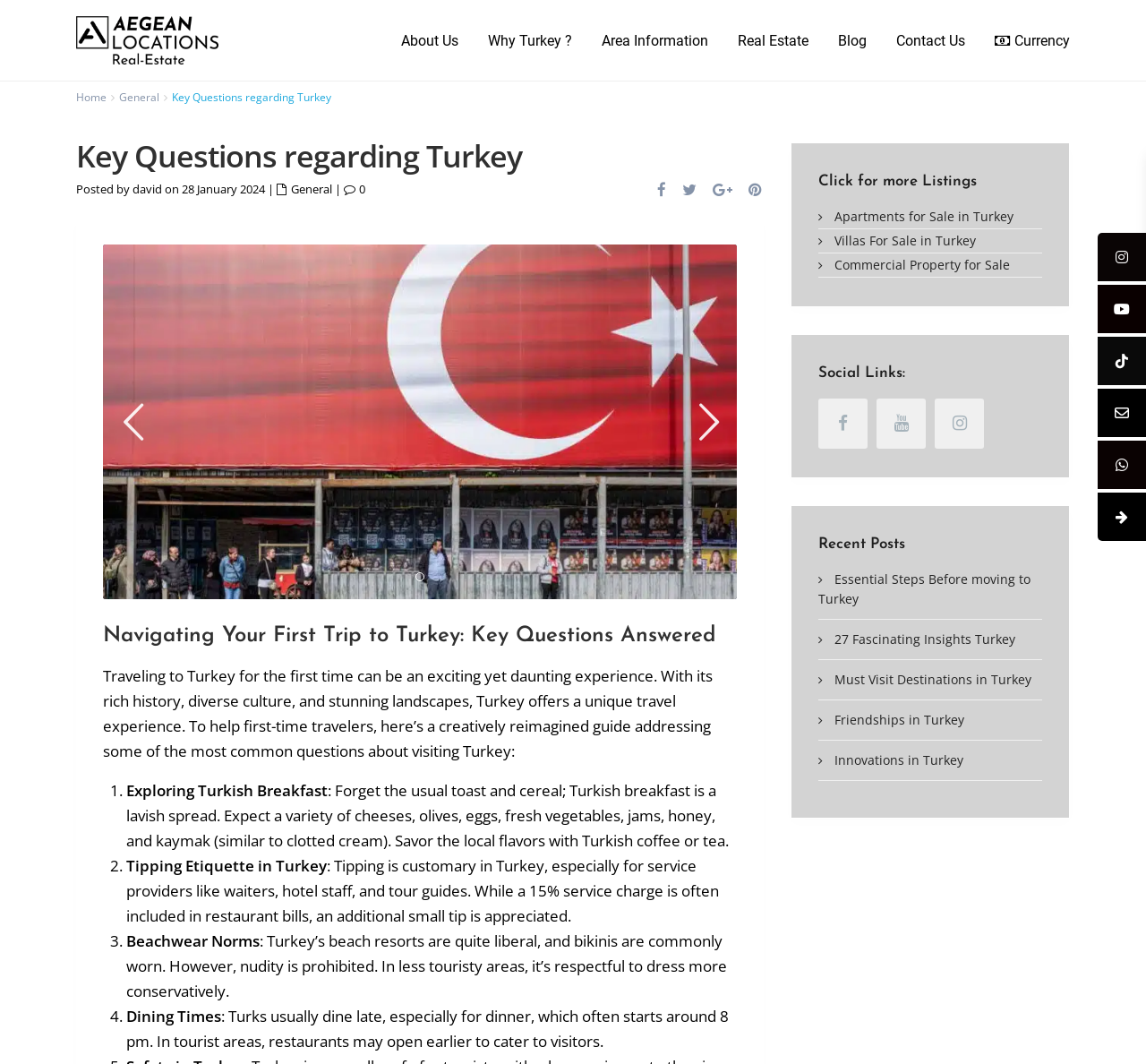Please find the bounding box coordinates of the element that must be clicked to perform the given instruction: "Check the 'Social Links'". The coordinates should be four float numbers from 0 to 1, i.e., [left, top, right, bottom].

[0.714, 0.34, 0.909, 0.362]